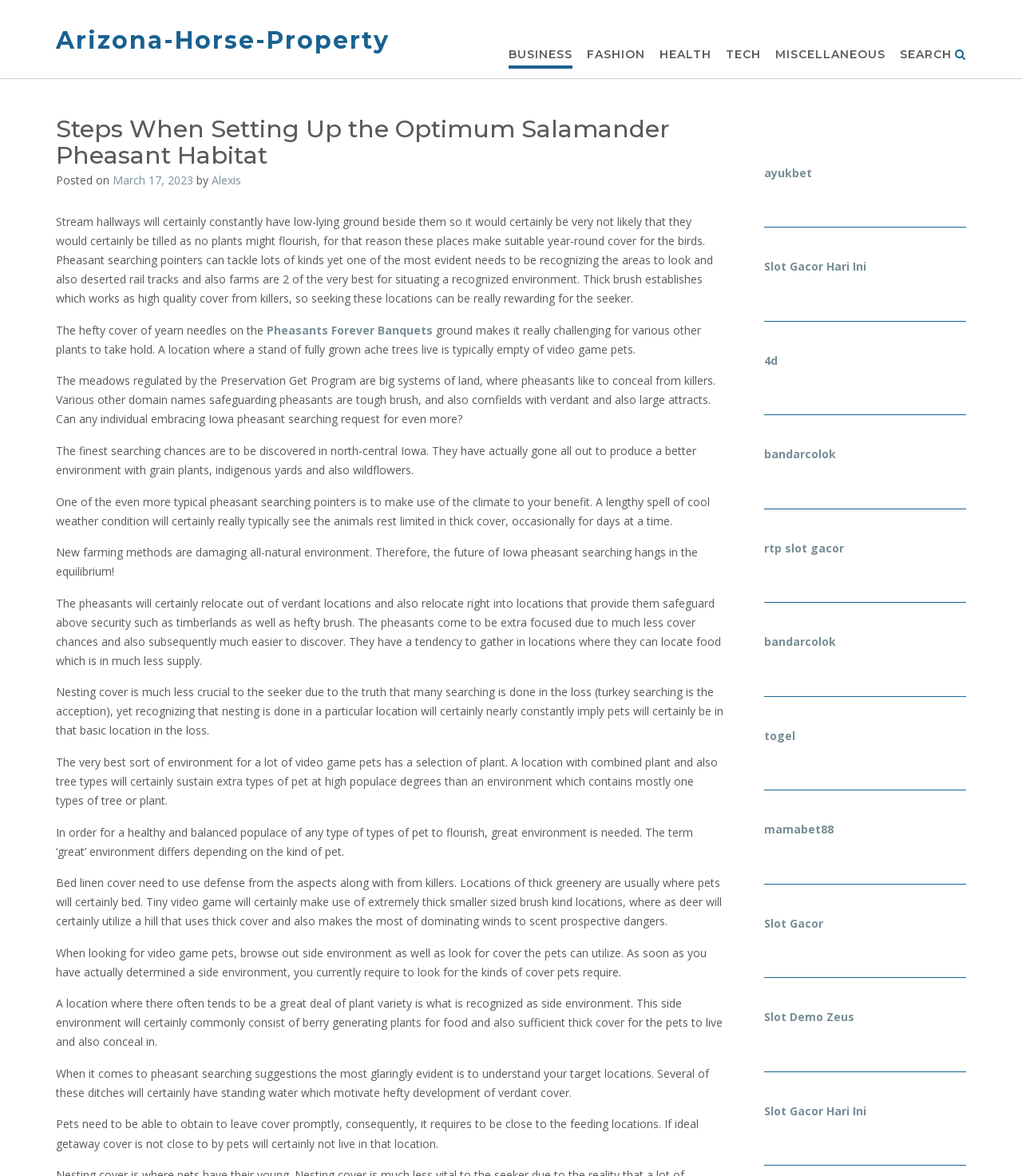Calculate the bounding box coordinates of the UI element given the description: "Business".

[0.498, 0.039, 0.56, 0.054]